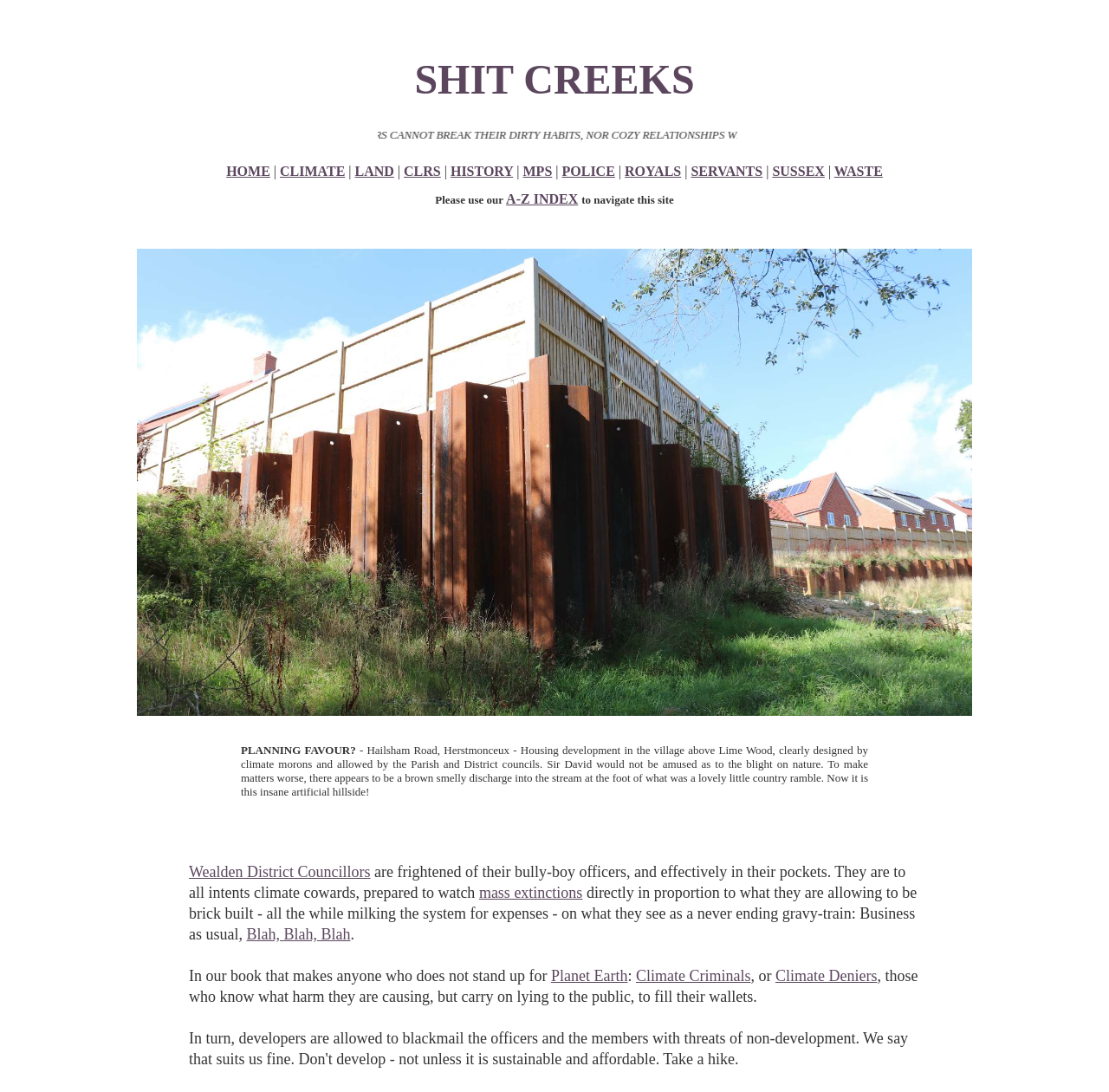Provide the bounding box coordinates of the HTML element this sentence describes: "Wealden District Councillors". The bounding box coordinates consist of four float numbers between 0 and 1, i.e., [left, top, right, bottom].

[0.17, 0.79, 0.334, 0.806]